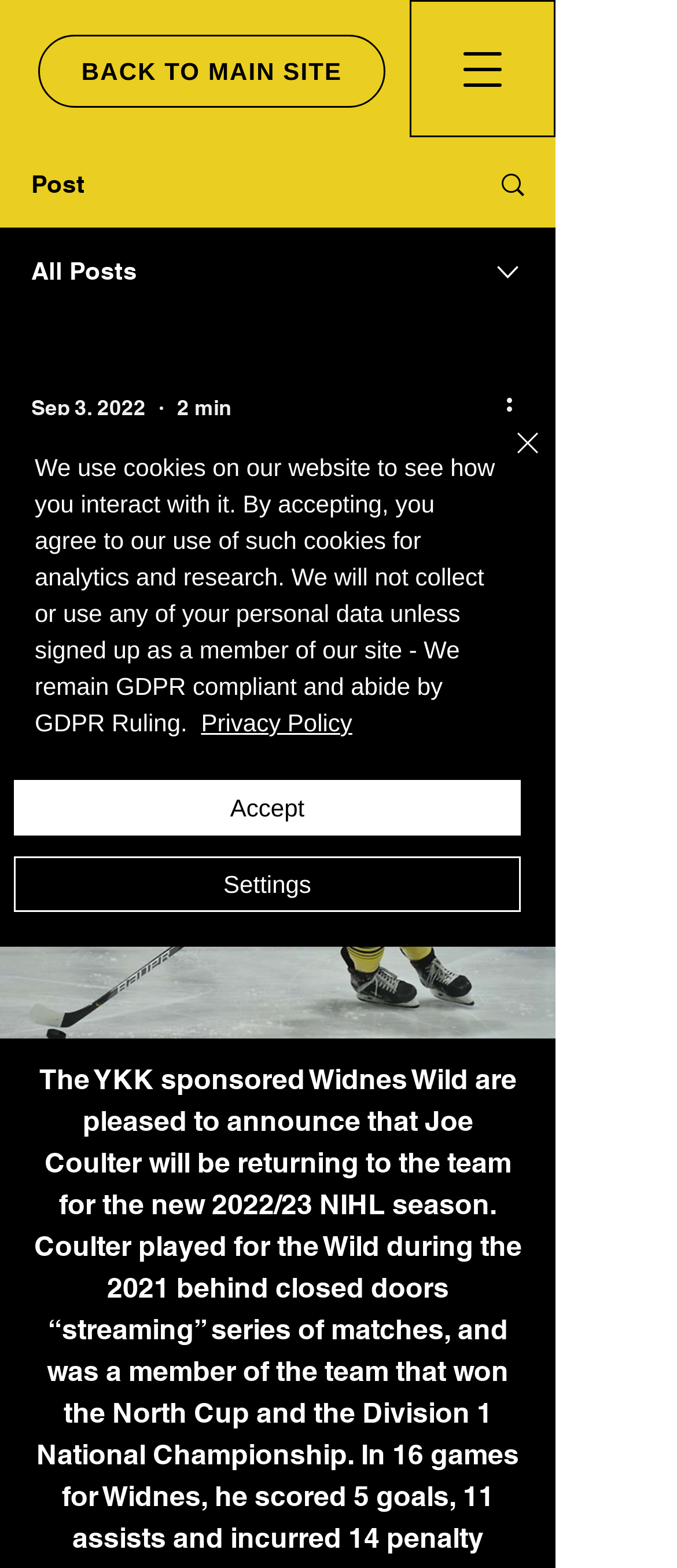Provide the bounding box coordinates of the HTML element described as: "Settings". The bounding box coordinates should be four float numbers between 0 and 1, i.e., [left, top, right, bottom].

[0.021, 0.546, 0.769, 0.582]